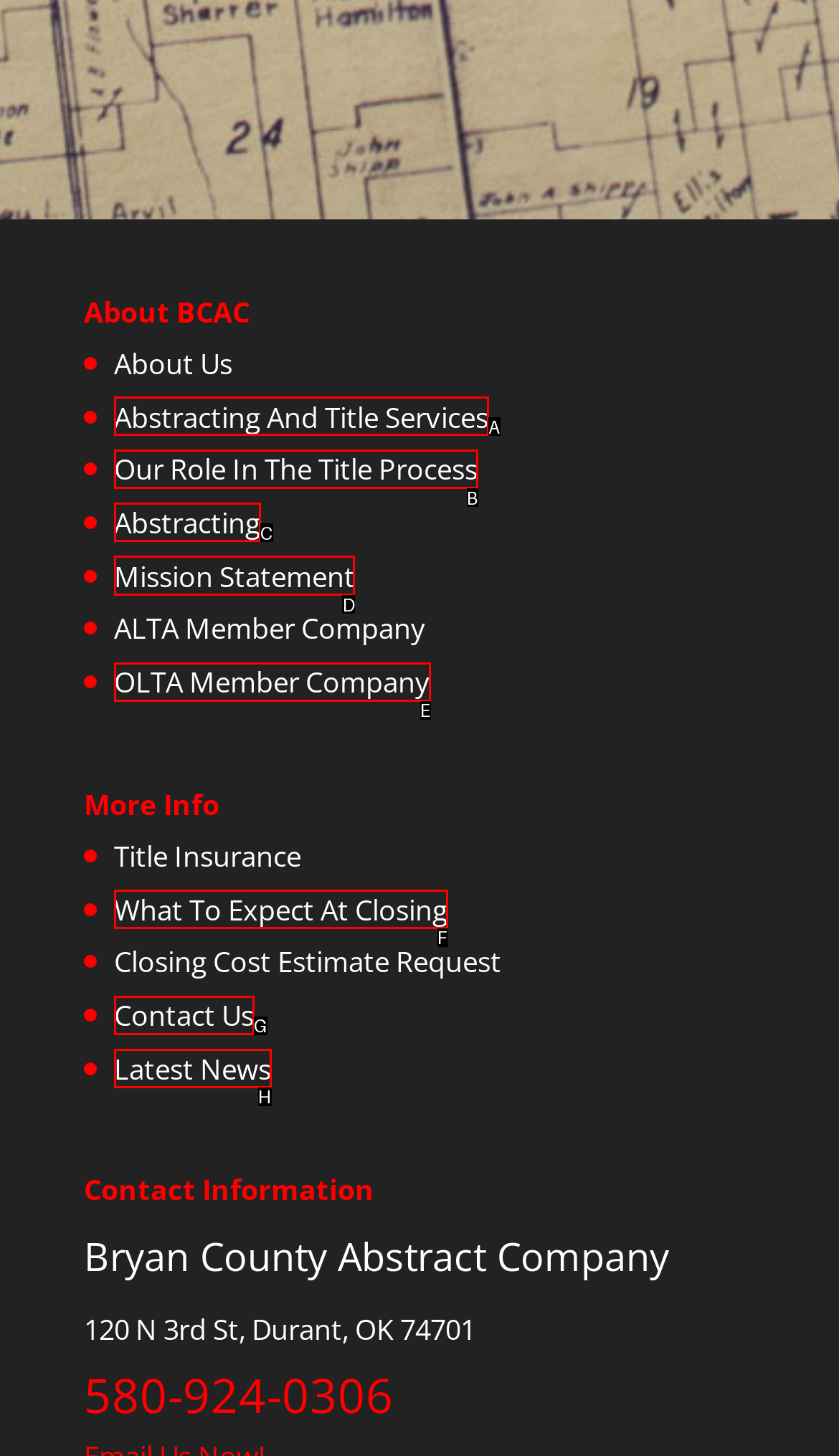Identify the letter of the UI element I need to click to carry out the following instruction: Learn about the company's mission

D